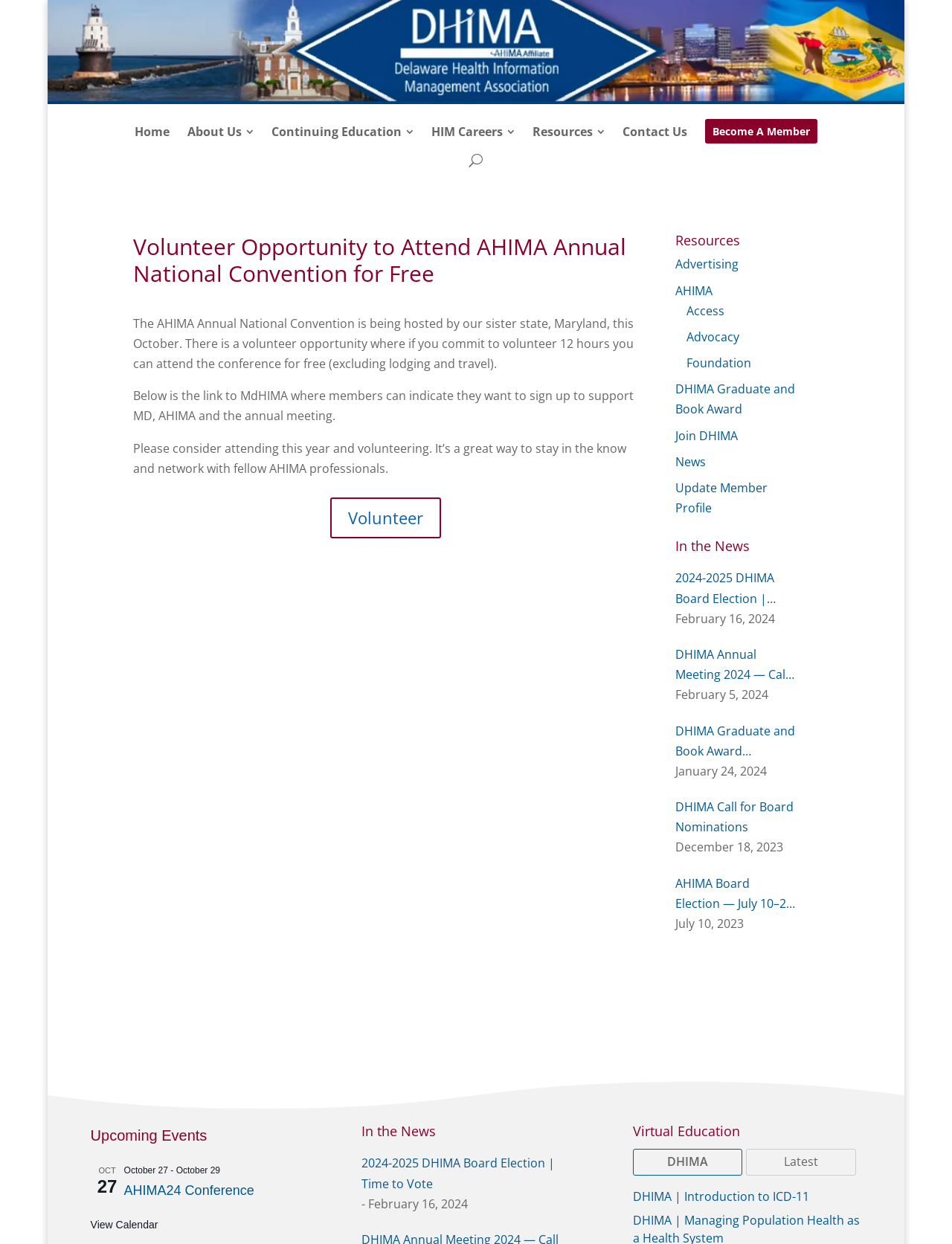Identify the bounding box coordinates of the region that needs to be clicked to carry out this instruction: "Click the Home link". Provide these coordinates as four float numbers ranging from 0 to 1, i.e., [left, top, right, bottom].

[0.132, 0.094, 0.187, 0.118]